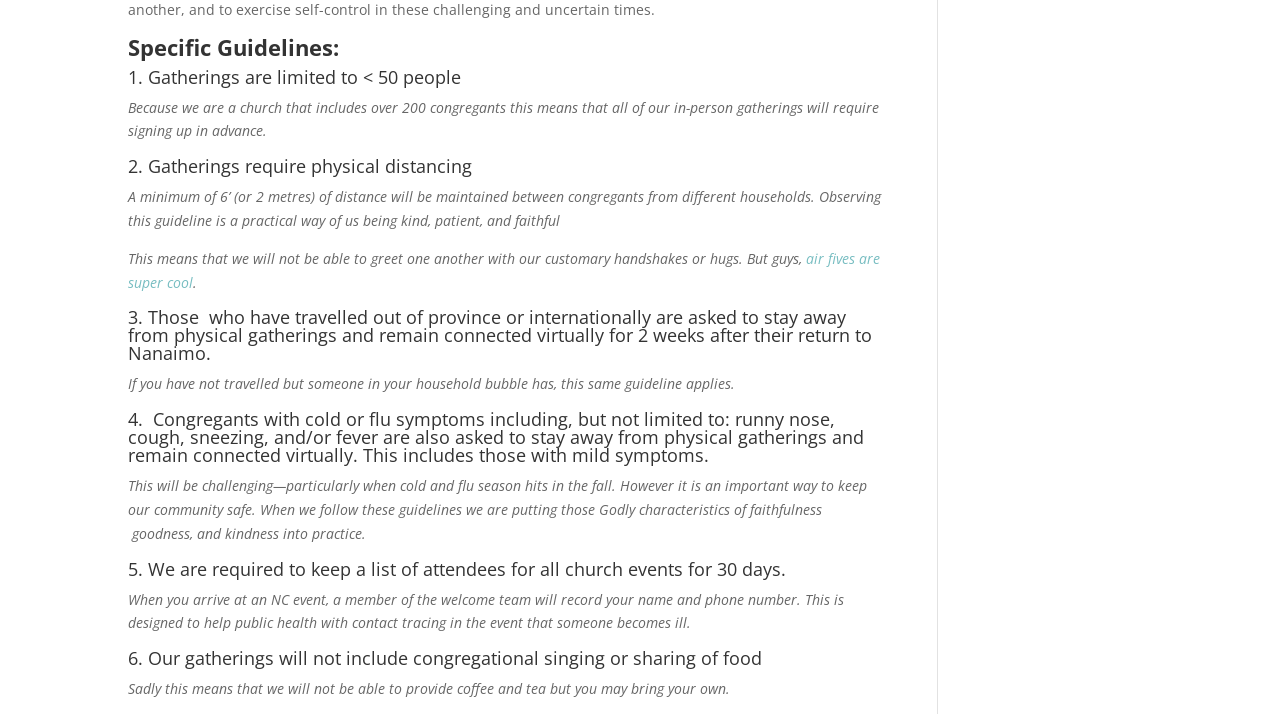Give a one-word or one-phrase response to the question: 
What is the alternative to handshakes or hugs?

air fives